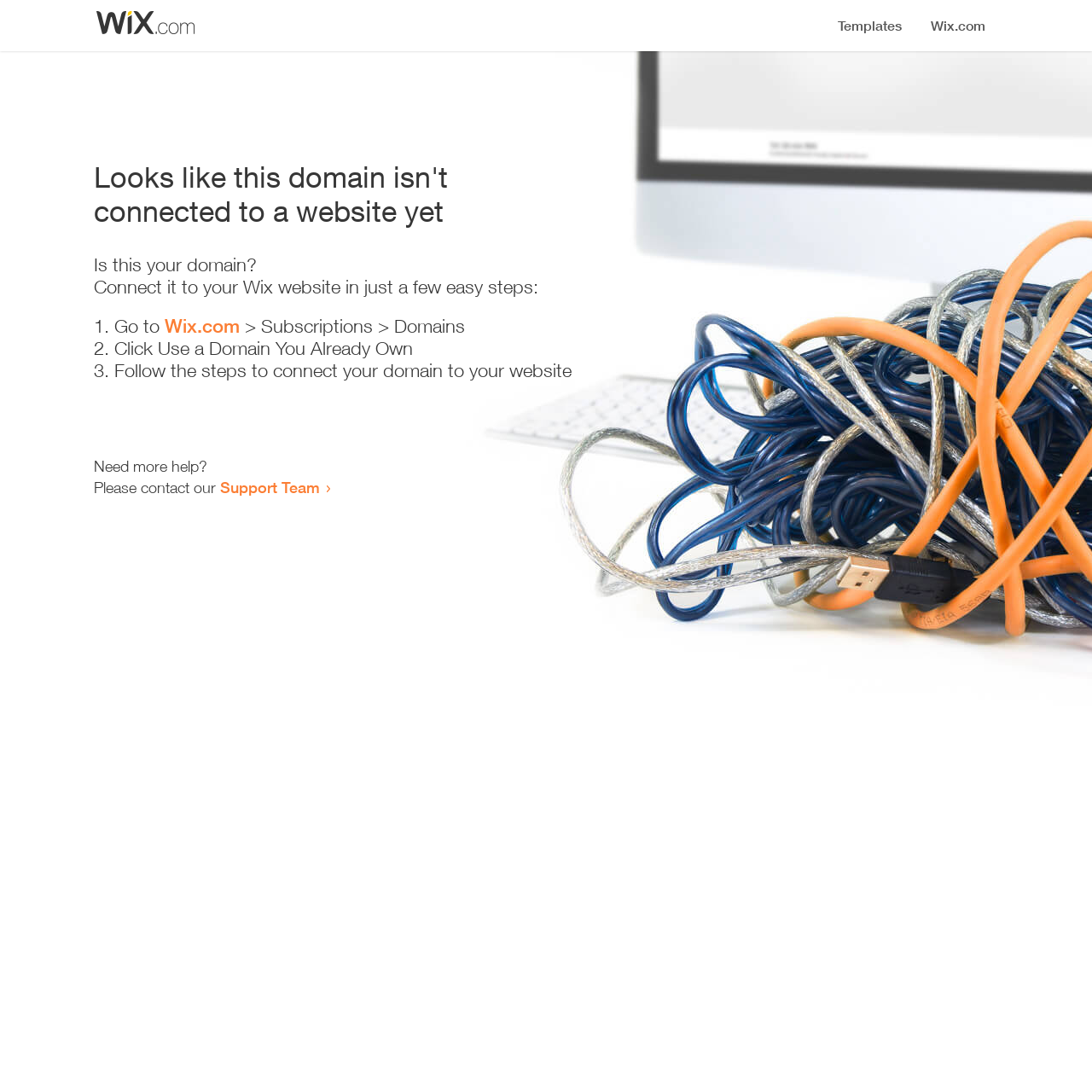Analyze the image and provide a detailed answer to the question: What is the first step to connect the domain?

The webpage provides a list of steps to connect the domain, and the first step is to 'Go to Wix.com', as indicated by the list marker '1.' and the link 'Wix.com'.